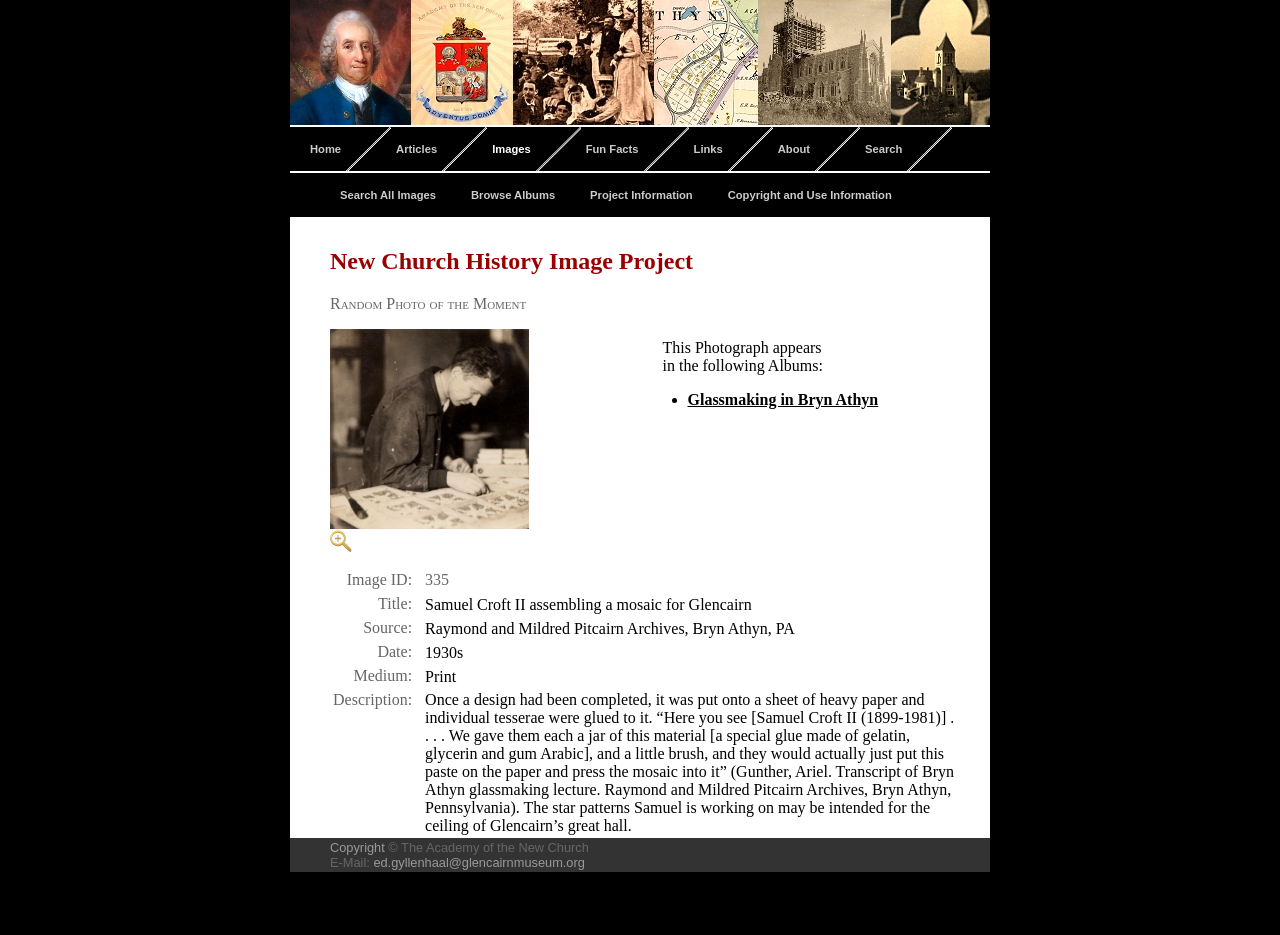Given the description: "Search All Images", determine the bounding box coordinates of the UI element. The coordinates should be formatted as four float numbers between 0 and 1, [left, top, right, bottom].

[0.262, 0.202, 0.364, 0.232]